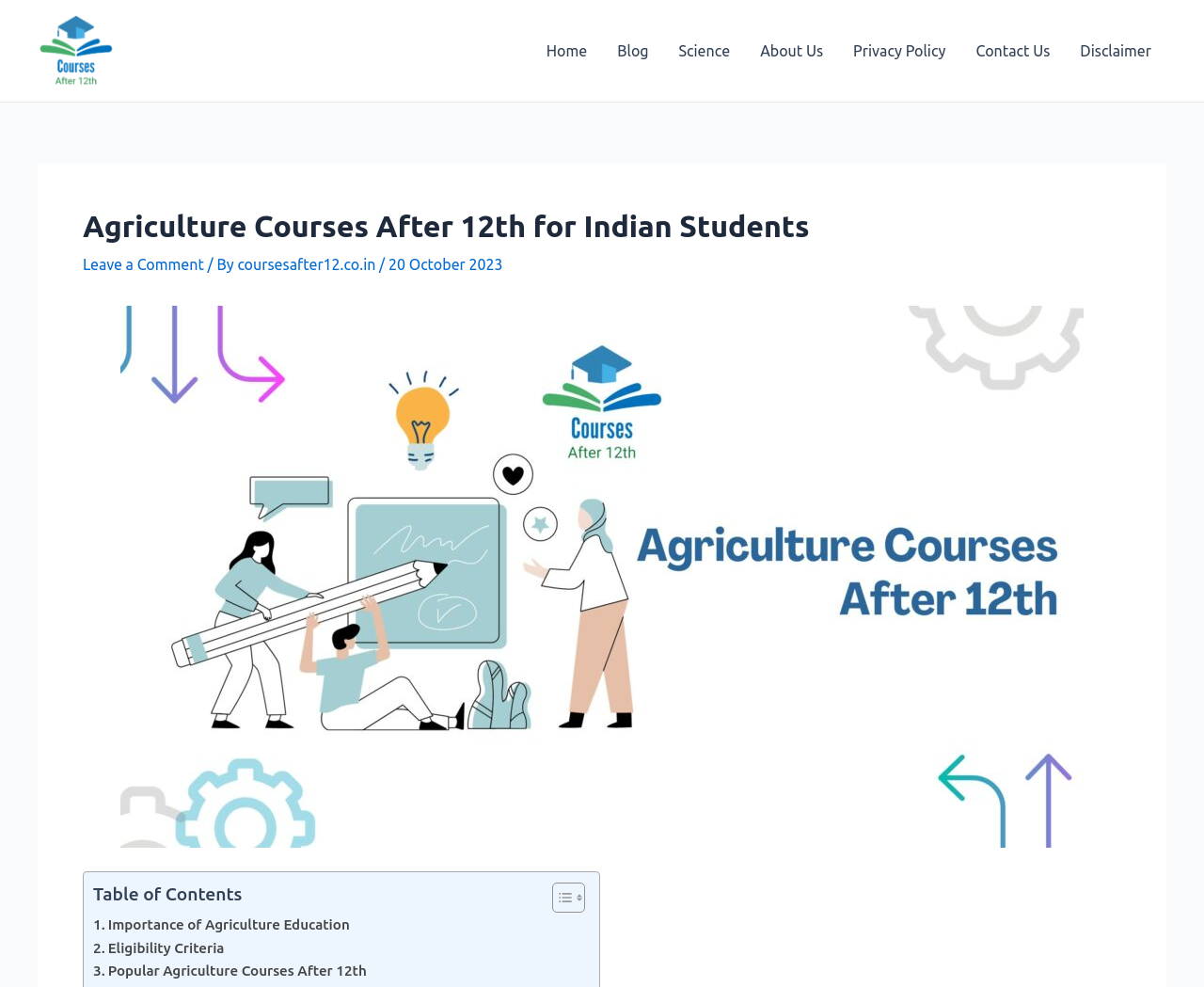Please provide the bounding box coordinates for the element that needs to be clicked to perform the instruction: "Click the Home link". The coordinates must consist of four float numbers between 0 and 1, formatted as [left, top, right, bottom].

[0.441, 0.013, 0.5, 0.09]